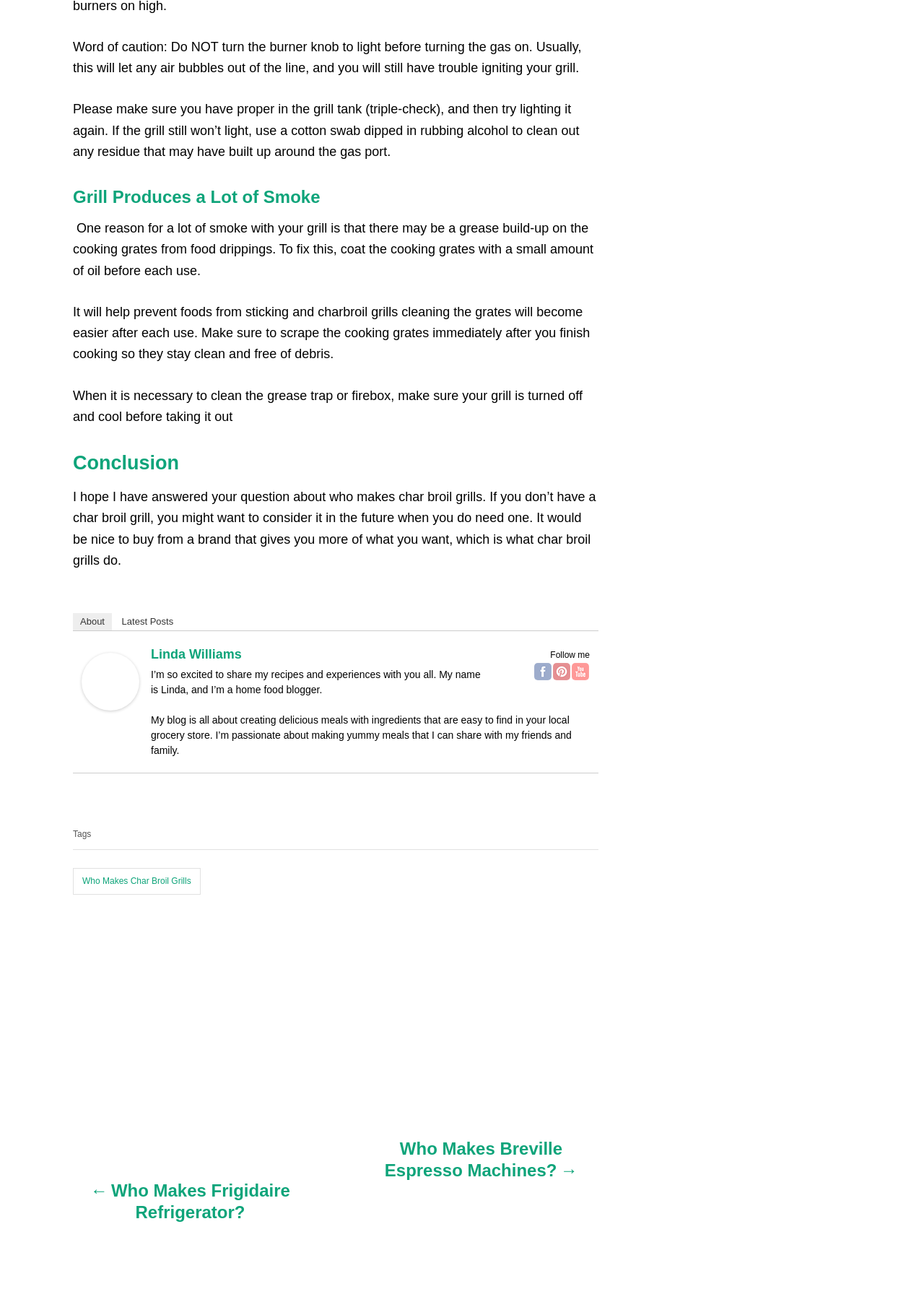Identify the bounding box coordinates for the UI element that matches this description: "parent_node: Follow me title="Pinterest"".

[0.598, 0.509, 0.617, 0.522]